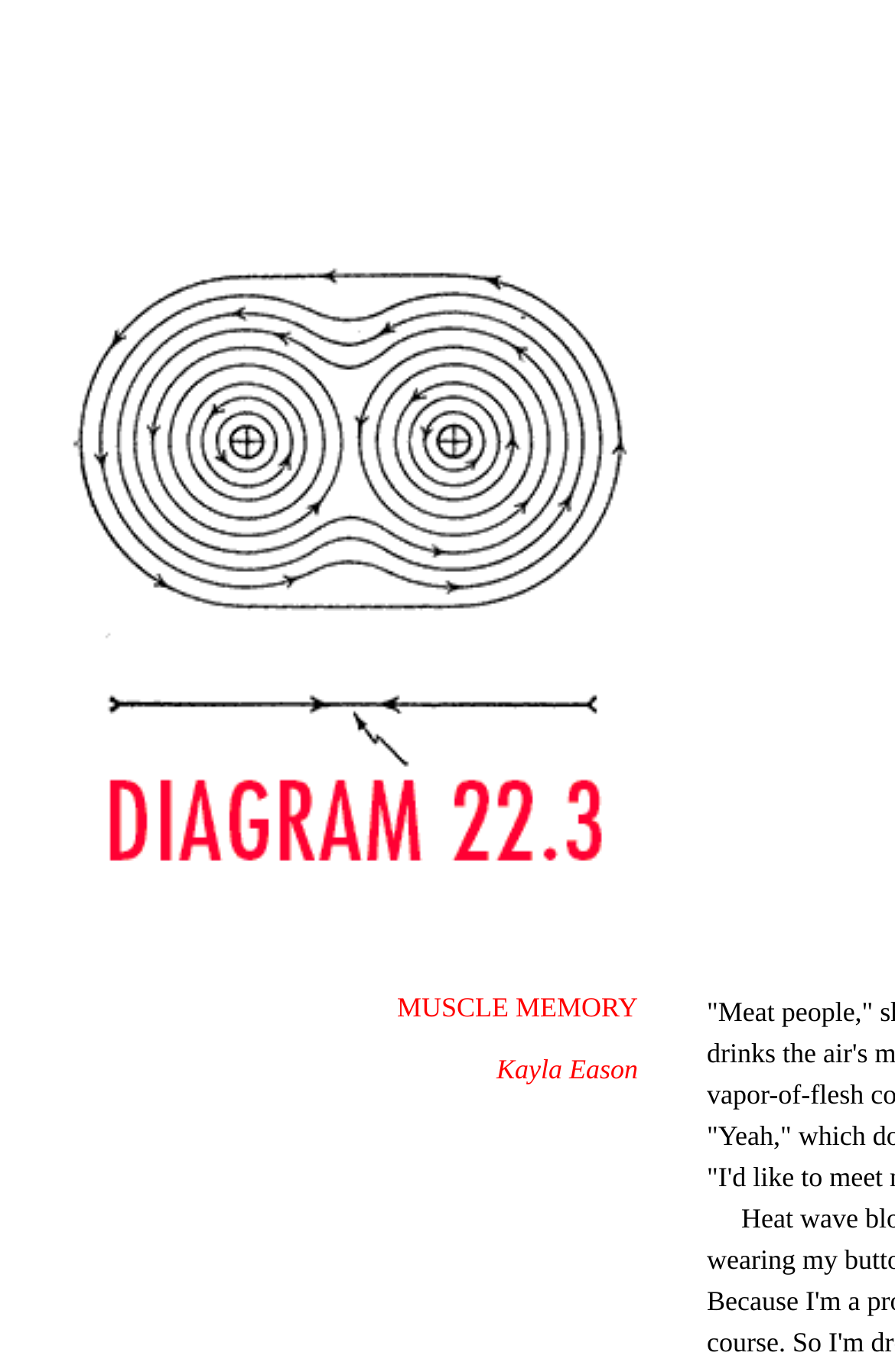Identify and provide the bounding box coordinates of the UI element described: "alt="Table of Contents"". The coordinates should be formatted as [left, top, right, bottom], with each number being a float between 0 and 1.

[0.072, 0.651, 0.713, 0.679]